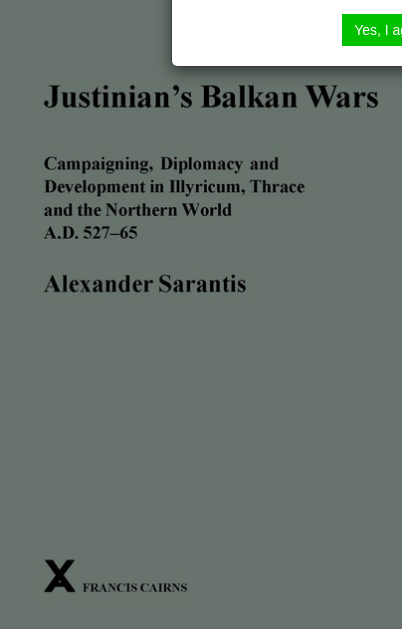Use a single word or phrase to respond to the question:
Who is the author of the book?

Alexander Sarantis